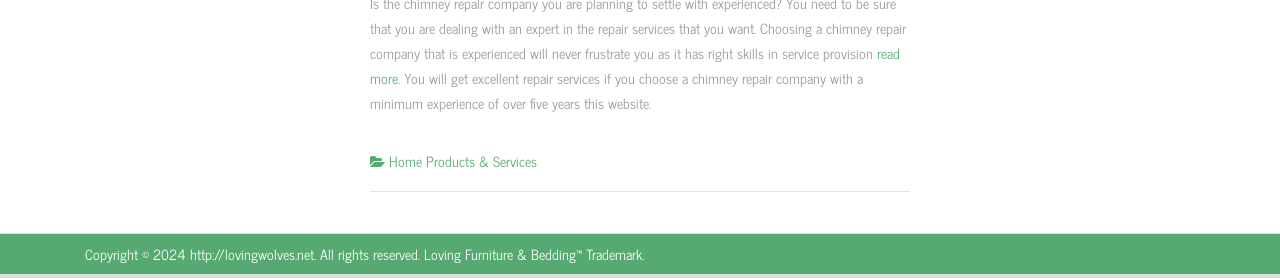Determine the bounding box coordinates of the UI element that matches the following description: "read more". The coordinates should be four float numbers between 0 and 1 in the format [left, top, right, bottom].

[0.289, 0.148, 0.703, 0.321]